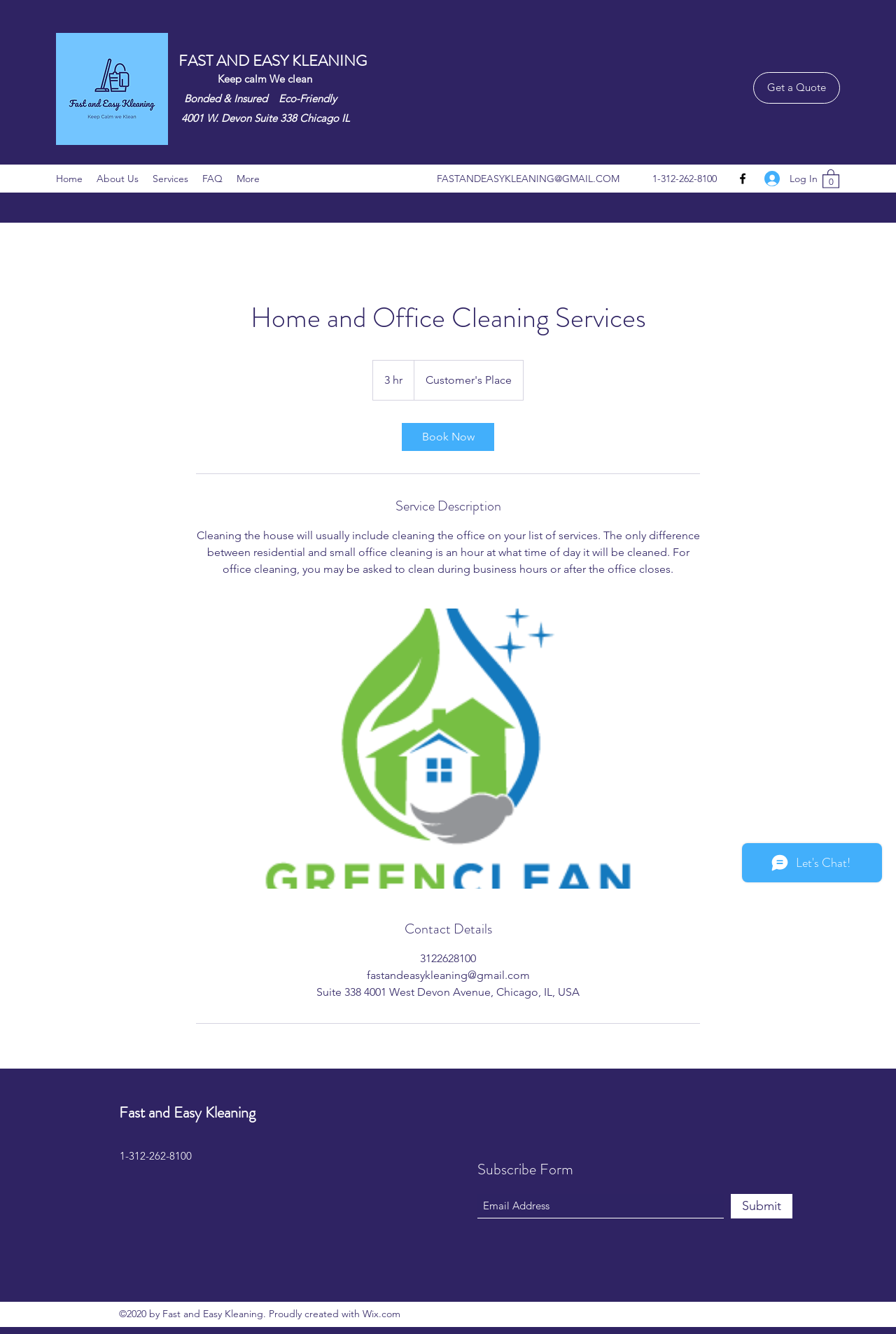Please provide the bounding box coordinates for the element that needs to be clicked to perform the instruction: "Click the 'Submit' button". The coordinates must consist of four float numbers between 0 and 1, formatted as [left, top, right, bottom].

[0.816, 0.895, 0.884, 0.913]